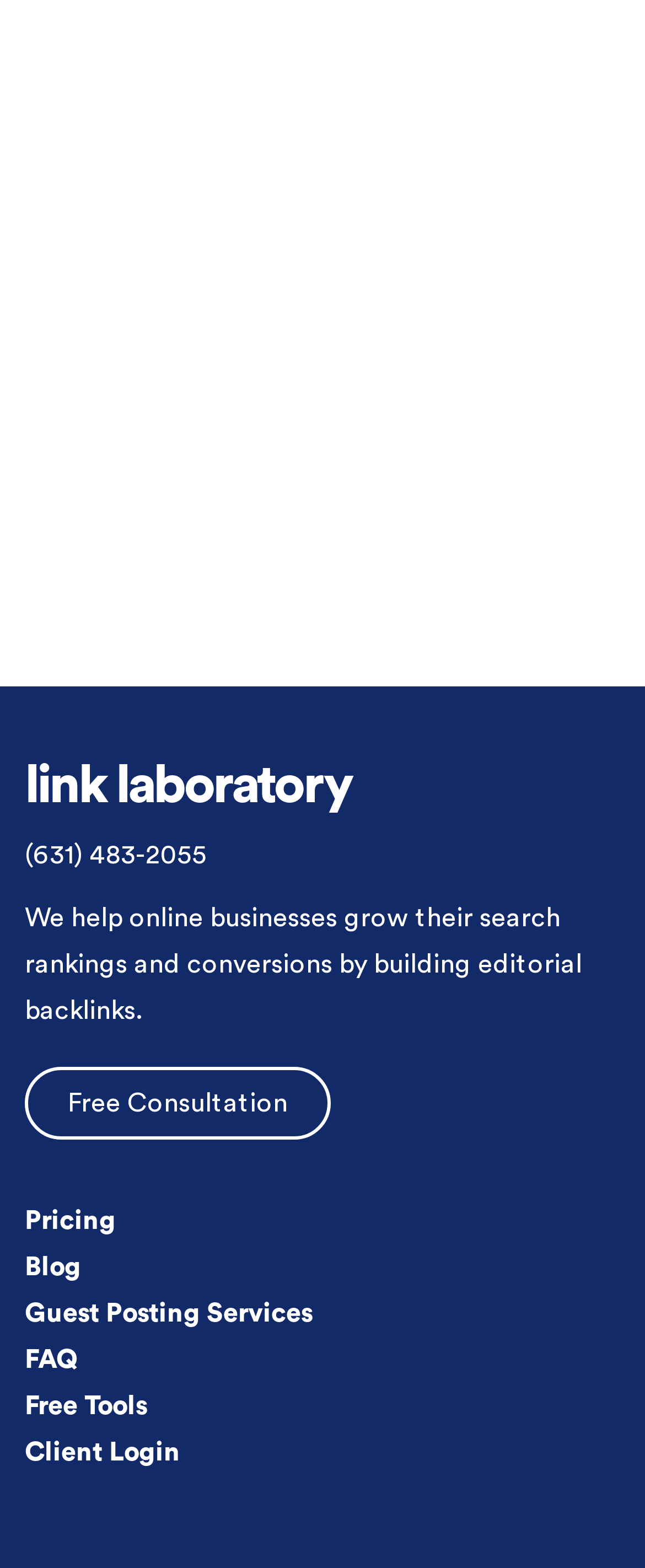Determine the bounding box coordinates of the target area to click to execute the following instruction: "Request a free consultation."

[0.038, 0.68, 0.513, 0.726]